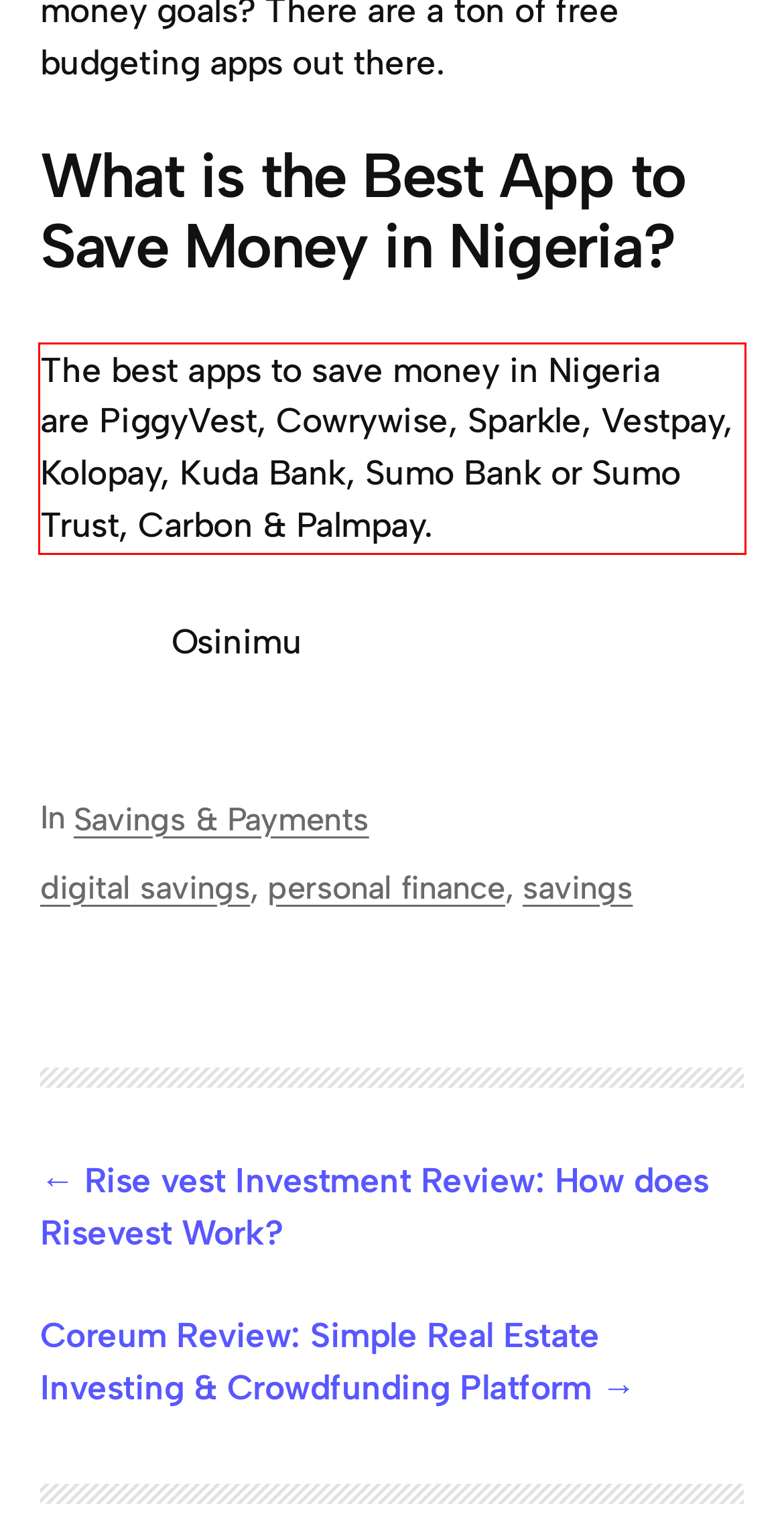Using the provided screenshot of a webpage, recognize the text inside the red rectangle bounding box by performing OCR.

The best apps to save money in Nigeria are PiggyVest, Cowrywise, Sparkle, Vestpay, Kolopay, Kuda Bank, Sumo Bank or Sumo Trust, Carbon & Palmpay.